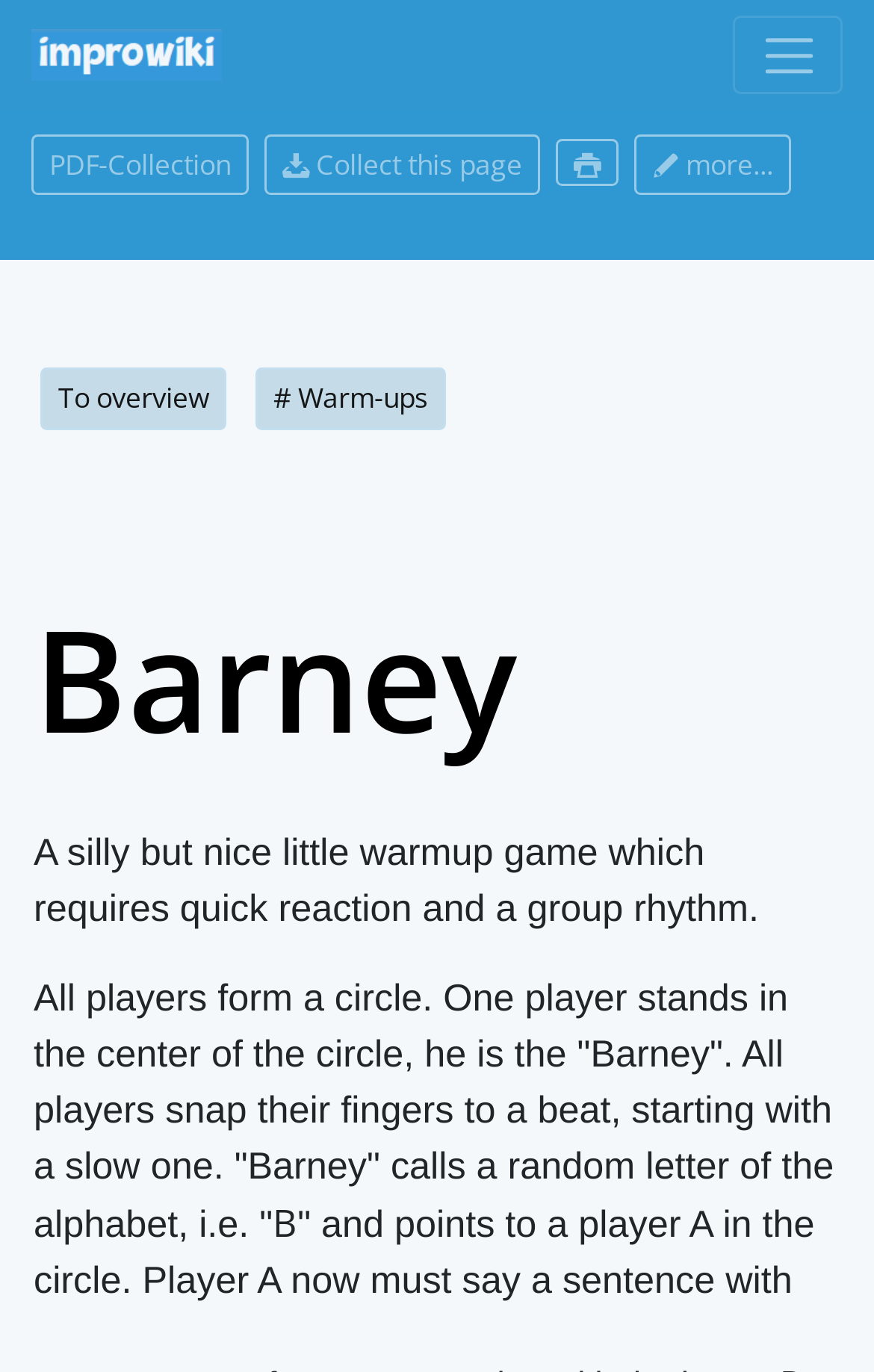Specify the bounding box coordinates of the area to click in order to execute this command: 'Click the 'Toggle navigation' button'. The coordinates should consist of four float numbers ranging from 0 to 1, and should be formatted as [left, top, right, bottom].

[0.838, 0.011, 0.964, 0.069]